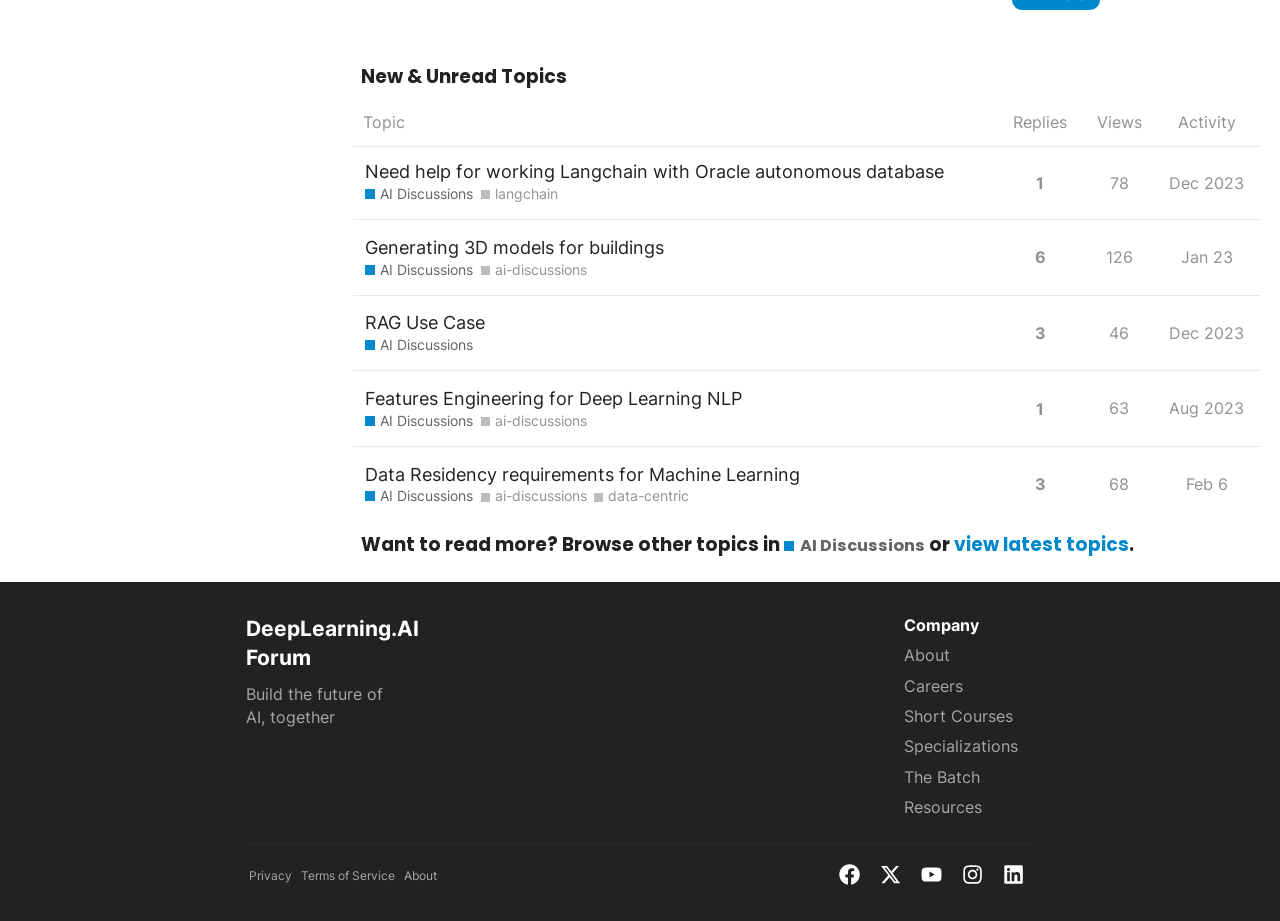Refer to the element description AI Discussions and identify the corresponding bounding box in the screenshot. Format the coordinates as (top-left x, top-left y, bottom-right x, bottom-right y) with values in the range of 0 to 1.

[0.285, 0.365, 0.369, 0.386]